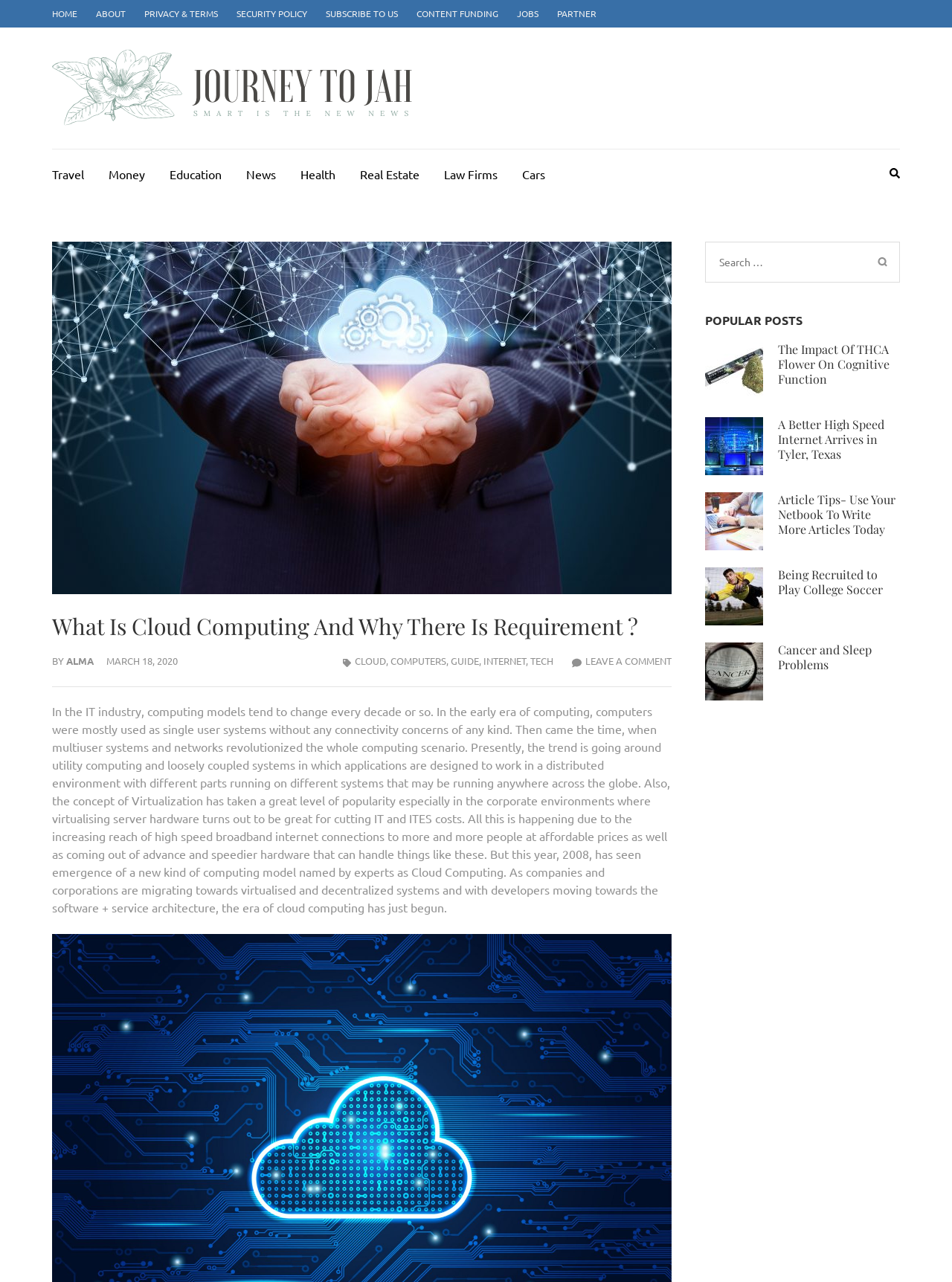Given the element description: "Security Policy", predict the bounding box coordinates of the UI element it refers to, using four float numbers between 0 and 1, i.e., [left, top, right, bottom].

[0.248, 0.006, 0.323, 0.015]